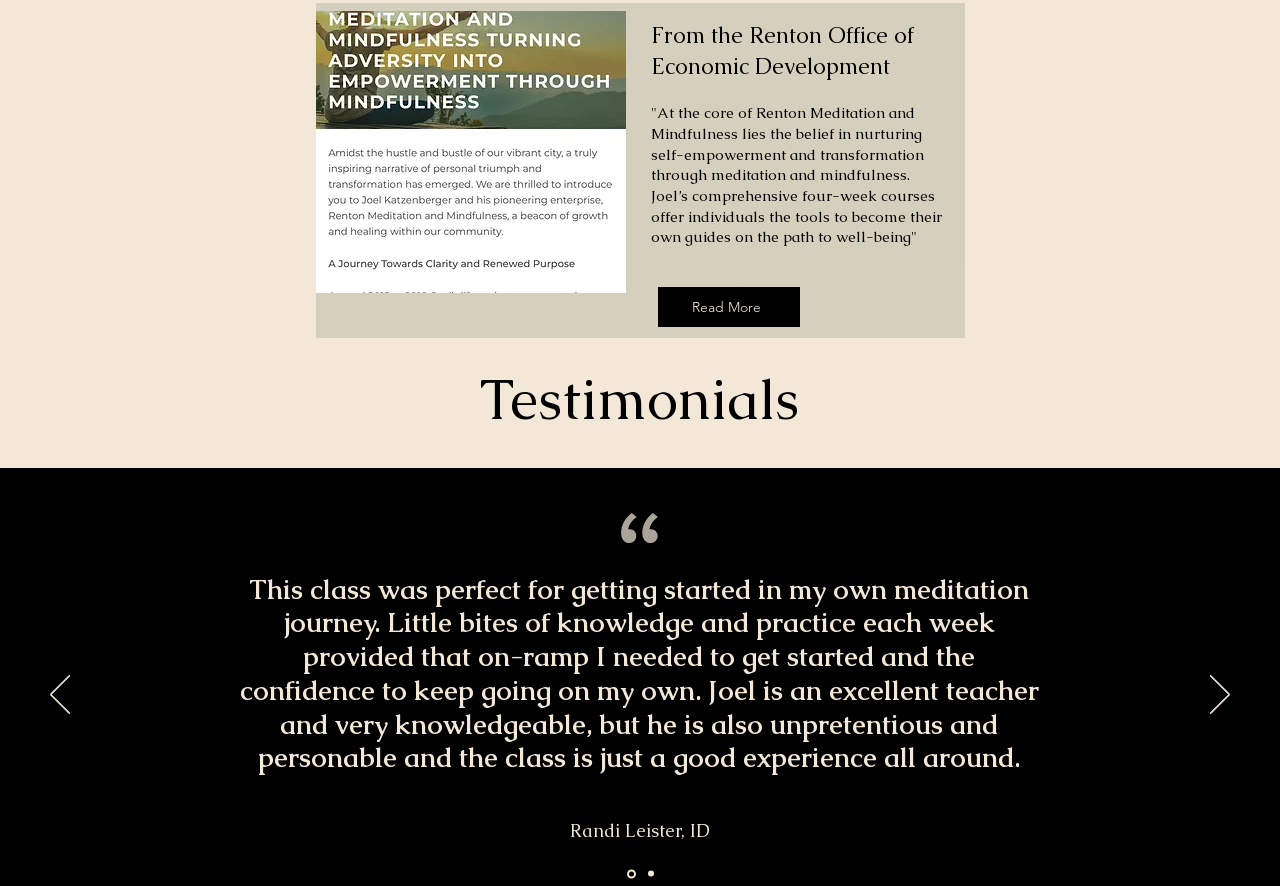What is the topic of the article?
Use the image to answer the question with a single word or phrase.

Meditation and Mindfulness